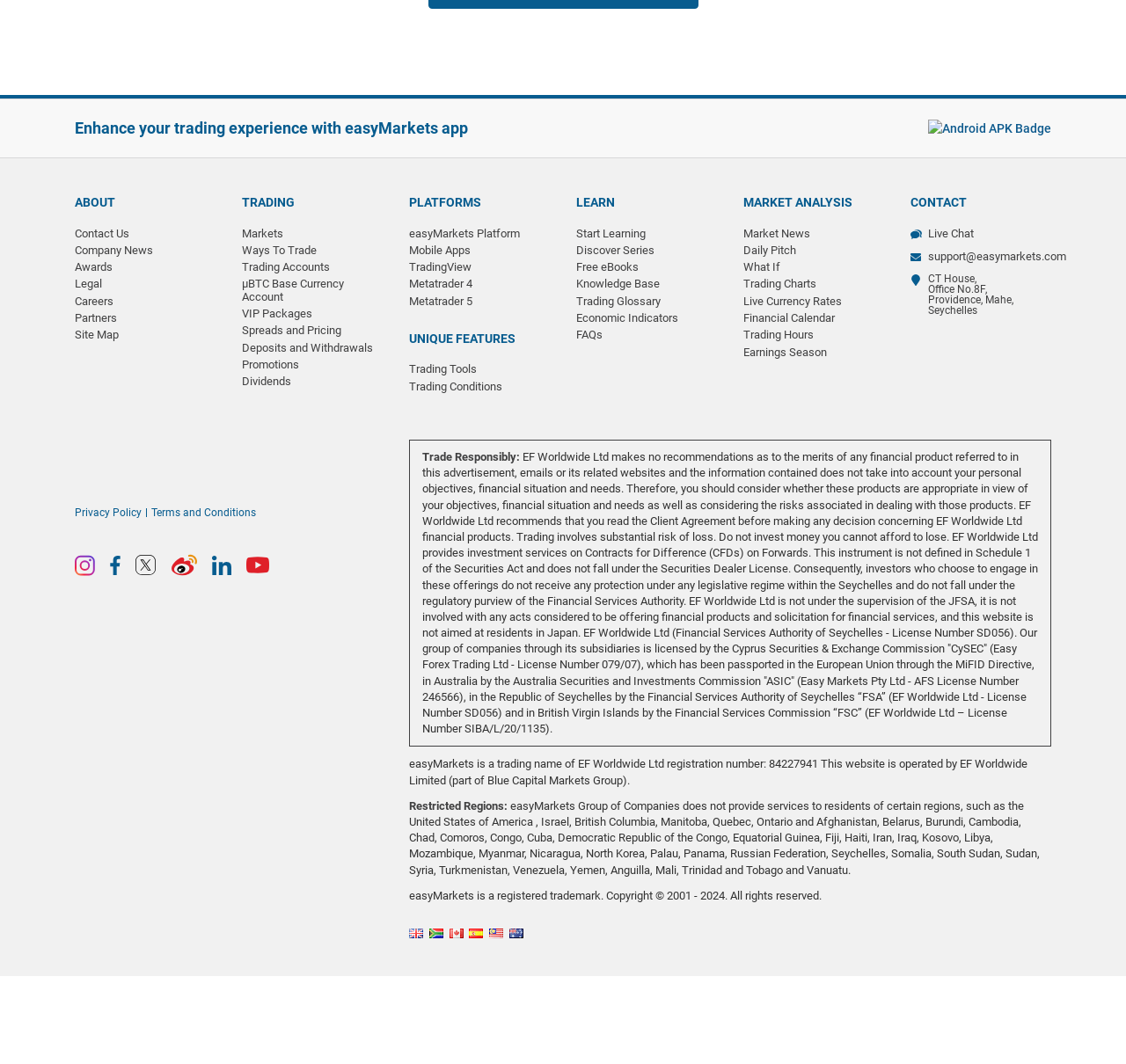Locate the bounding box coordinates of the clickable area to execute the instruction: "View the 'About' page". Provide the coordinates as four float numbers between 0 and 1, represented as [left, top, right, bottom].

None